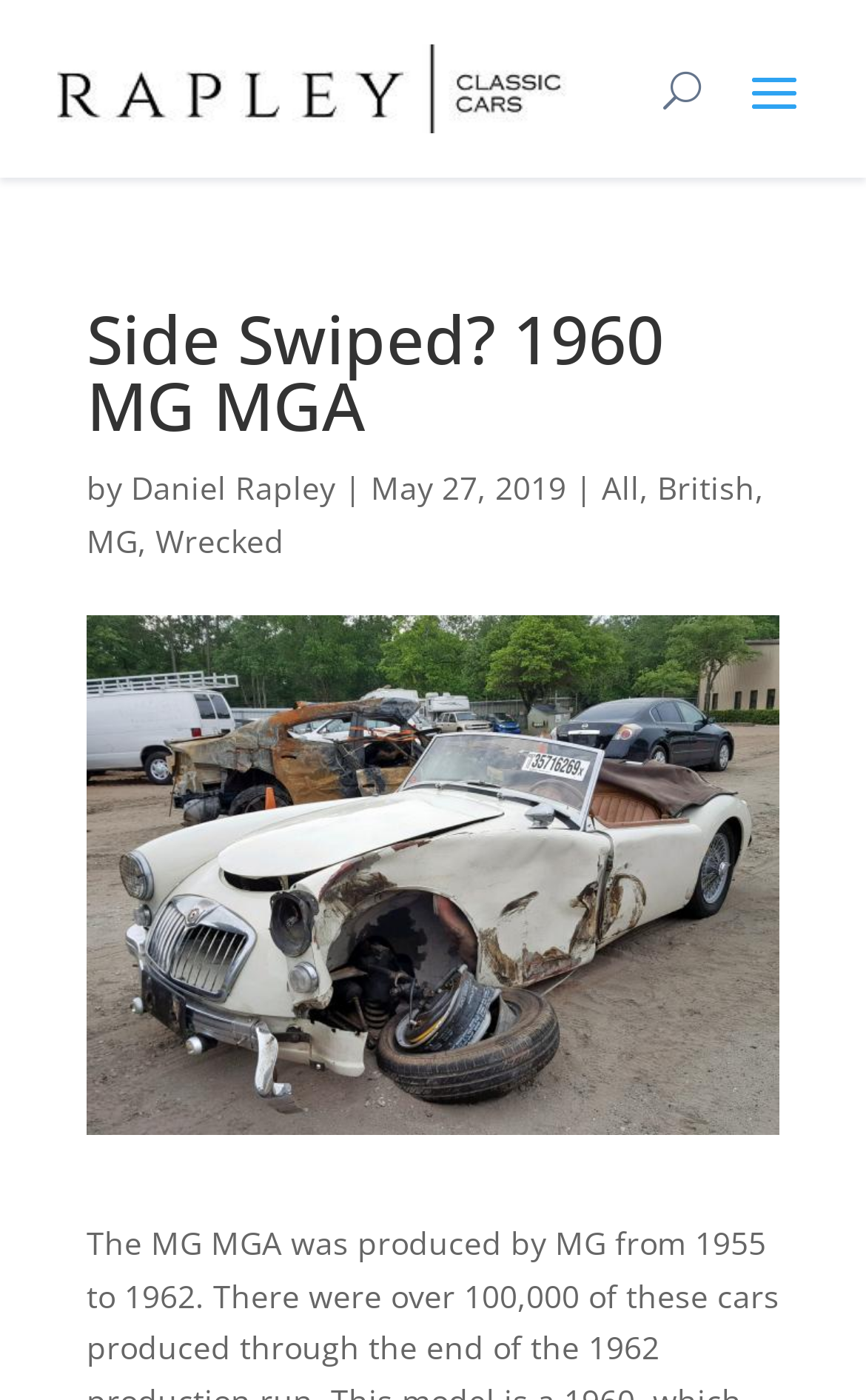Use the information in the screenshot to answer the question comprehensively: What is the condition of the car?

Based on the webpage content, specifically the link 'Wrecked' which is located below the main heading, we can infer that the condition of the car is wrecked or damaged.